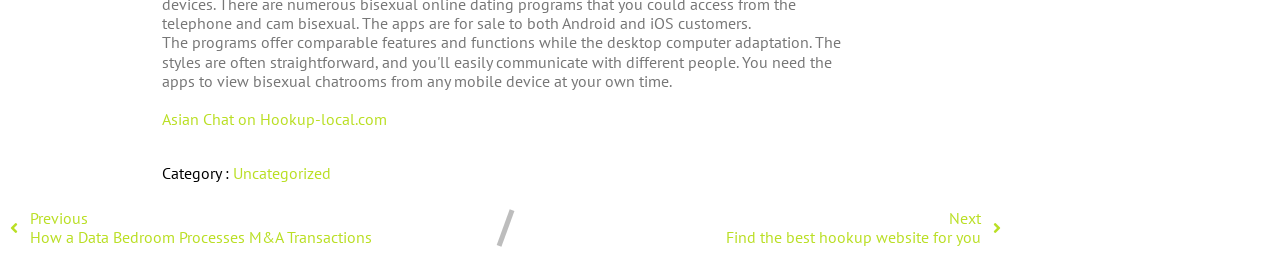Find the bounding box coordinates for the UI element that matches this description: "Uncategorized".

[0.182, 0.59, 0.258, 0.662]